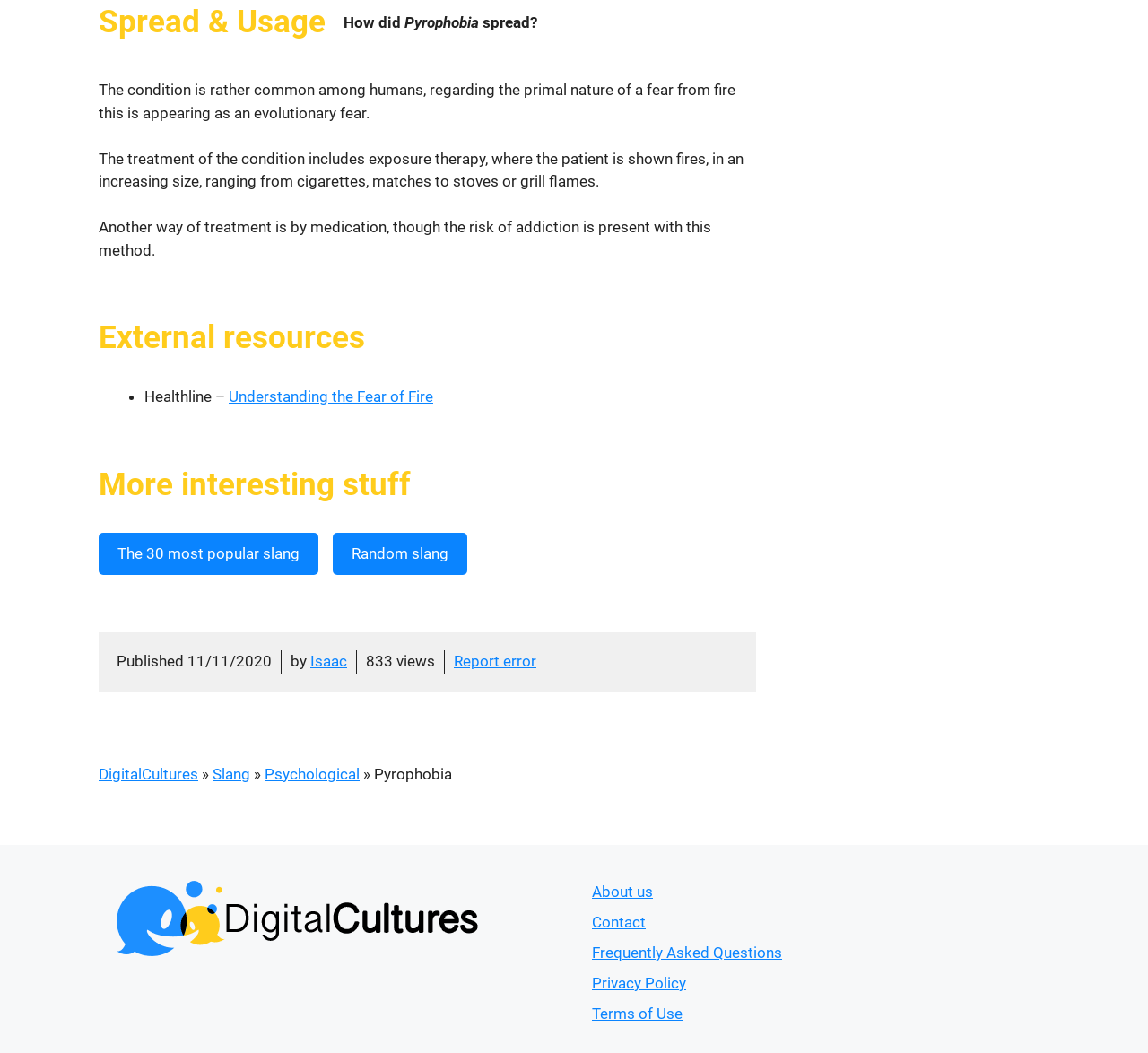Find the bounding box coordinates of the area that needs to be clicked in order to achieve the following instruction: "Visit the DigitalCultures page". The coordinates should be specified as four float numbers between 0 and 1, i.e., [left, top, right, bottom].

[0.086, 0.726, 0.173, 0.744]